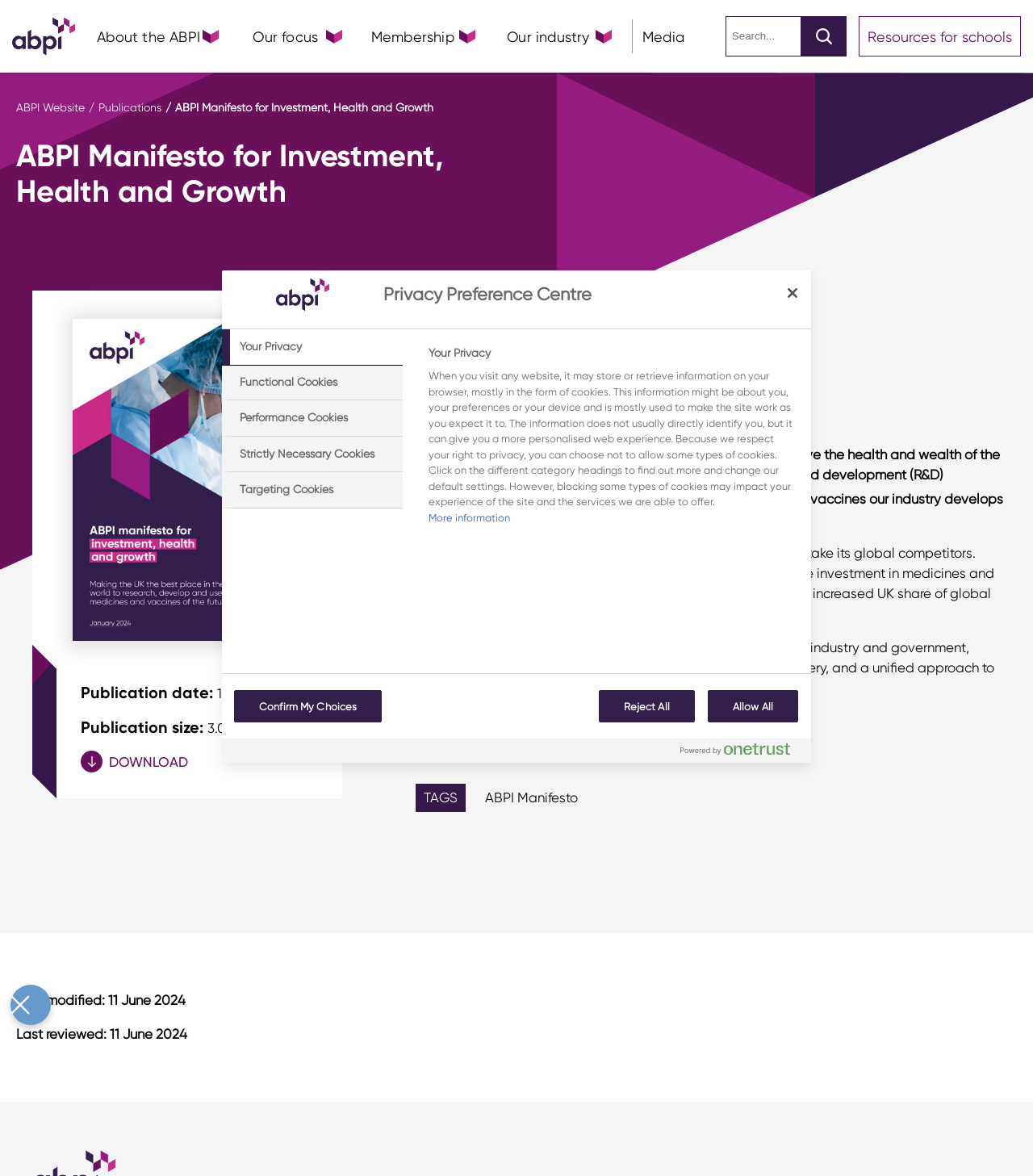Please locate the UI element described by "Confirm My Choices" and provide its bounding box coordinates.

[0.227, 0.587, 0.37, 0.614]